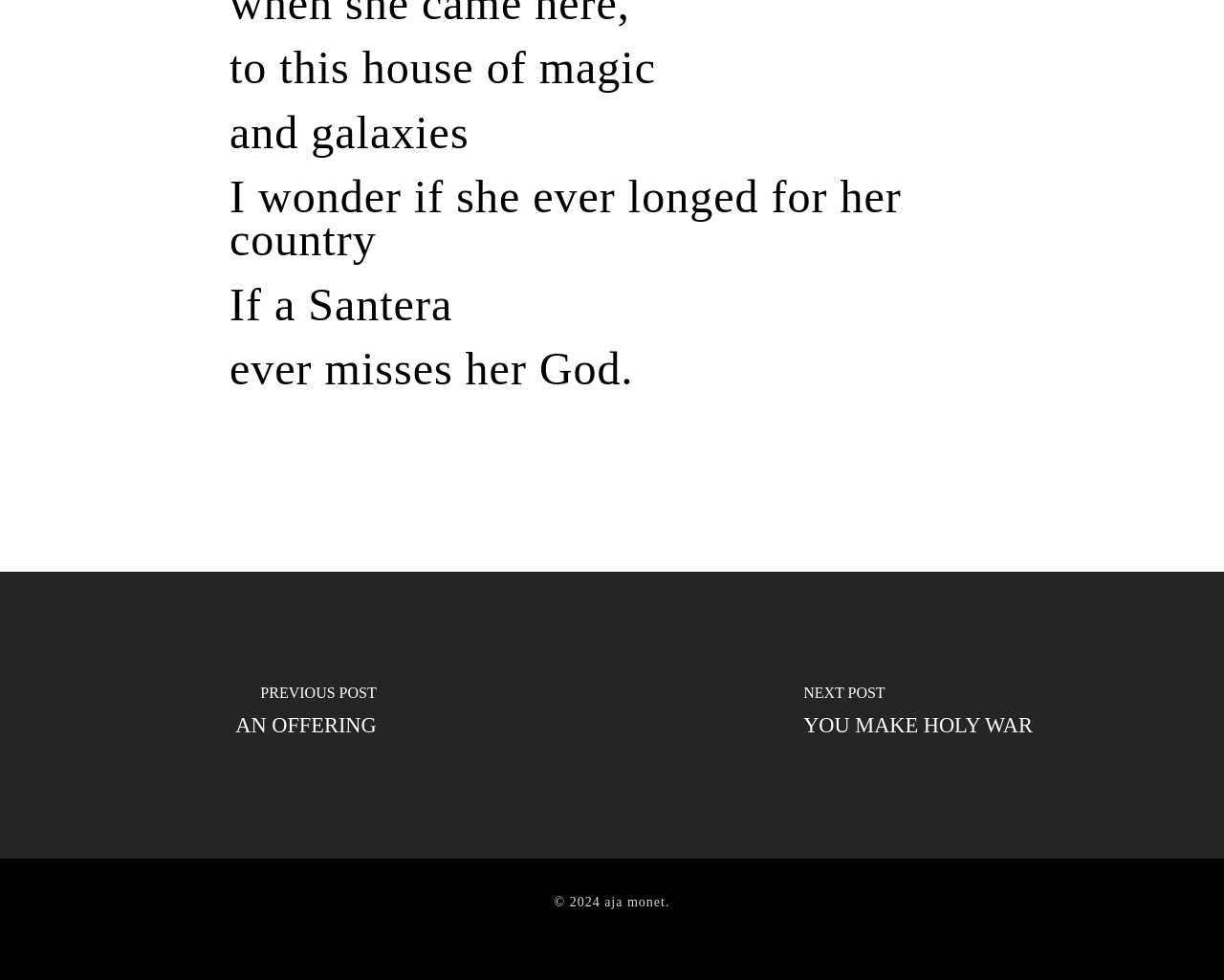Using the elements shown in the image, answer the question comprehensively: What is the purpose of the links?

The links 'an offering' and 'you make holy war' are likely used to navigate to the previous and next post, respectively, as indicated by the headings 'PREVIOUS POST AN OFFERING' and 'NEXT POST YOU MAKE HOLY WAR'.